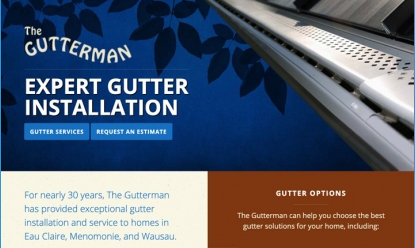Analyze the image and provide a detailed answer to the question: How many years has The Gutterman provided gutter installation services?

According to the description, The Gutterman has provided exceptional gutter installation and services in Eau Claire, Menomonie, and Wausau for nearly 30 years.